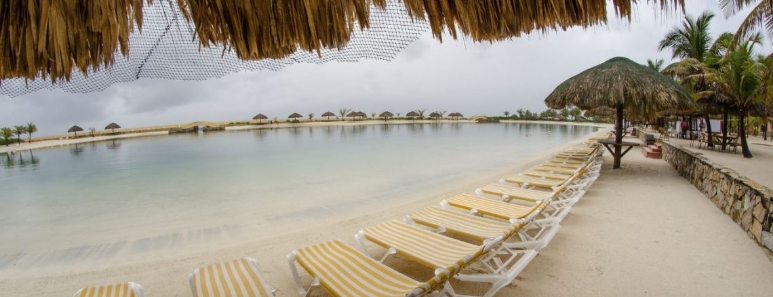What color are the lounge chairs' stripes?
Using the image, provide a detailed and thorough answer to the question.

According to the caption, the numerous white lounge chairs in the foreground are 'adorned with yellow stripes', which suggests that the stripes on the lounge chairs are yellow in color.